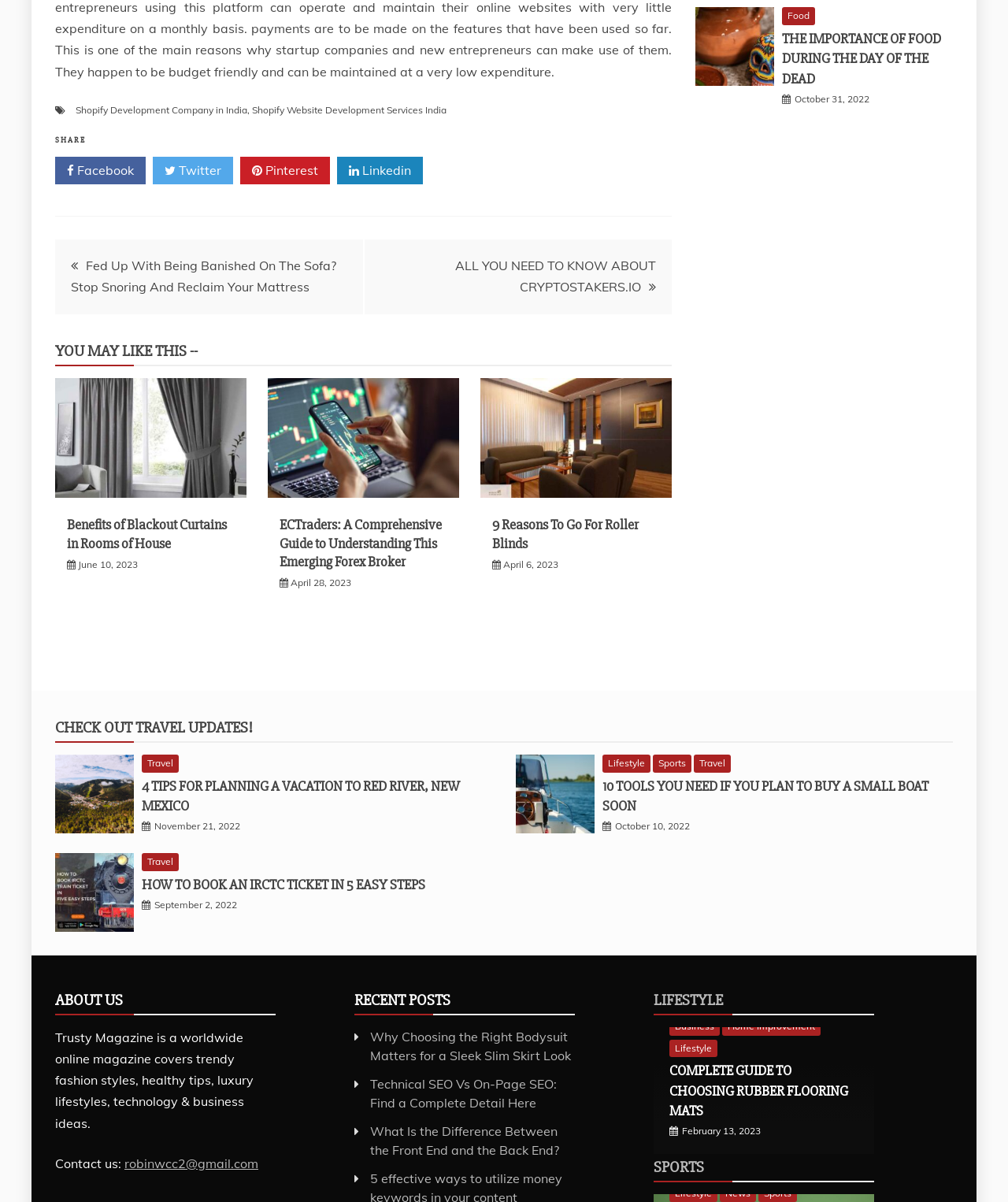With reference to the screenshot, provide a detailed response to the question below:
What is the category of the post 'Fed Up With Being Banished On The Sofa? Stop Snoring And Reclaim Your Mattress'?

This question can be answered by looking at the navigation section of the webpage, where the post 'Fed Up With Being Banished On The Sofa? Stop Snoring And Reclaim Your Mattress' is listed under the 'Posts' category.